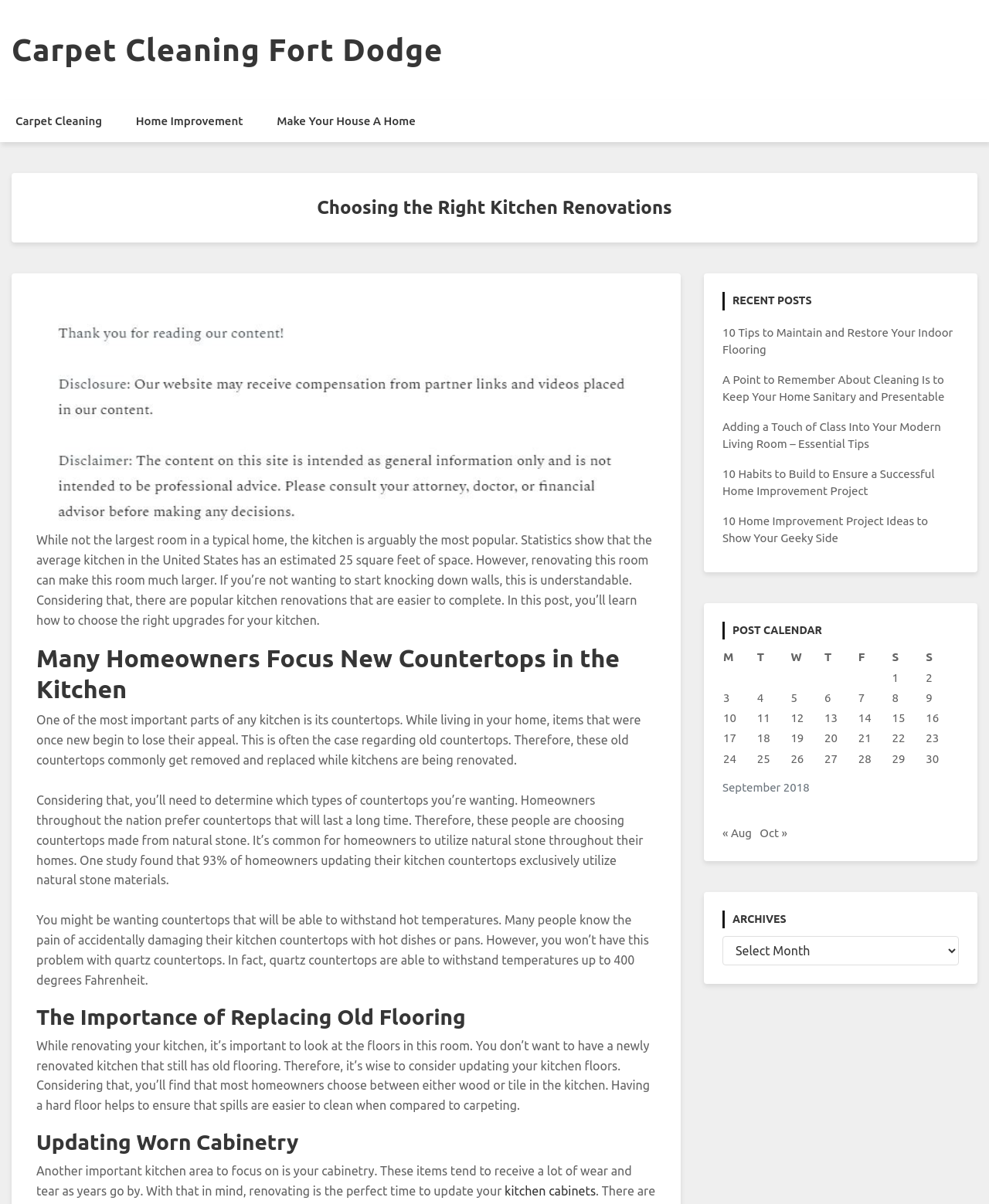Locate the bounding box coordinates of the item that should be clicked to fulfill the instruction: "View 'RECENT POSTS'".

[0.73, 0.243, 0.97, 0.258]